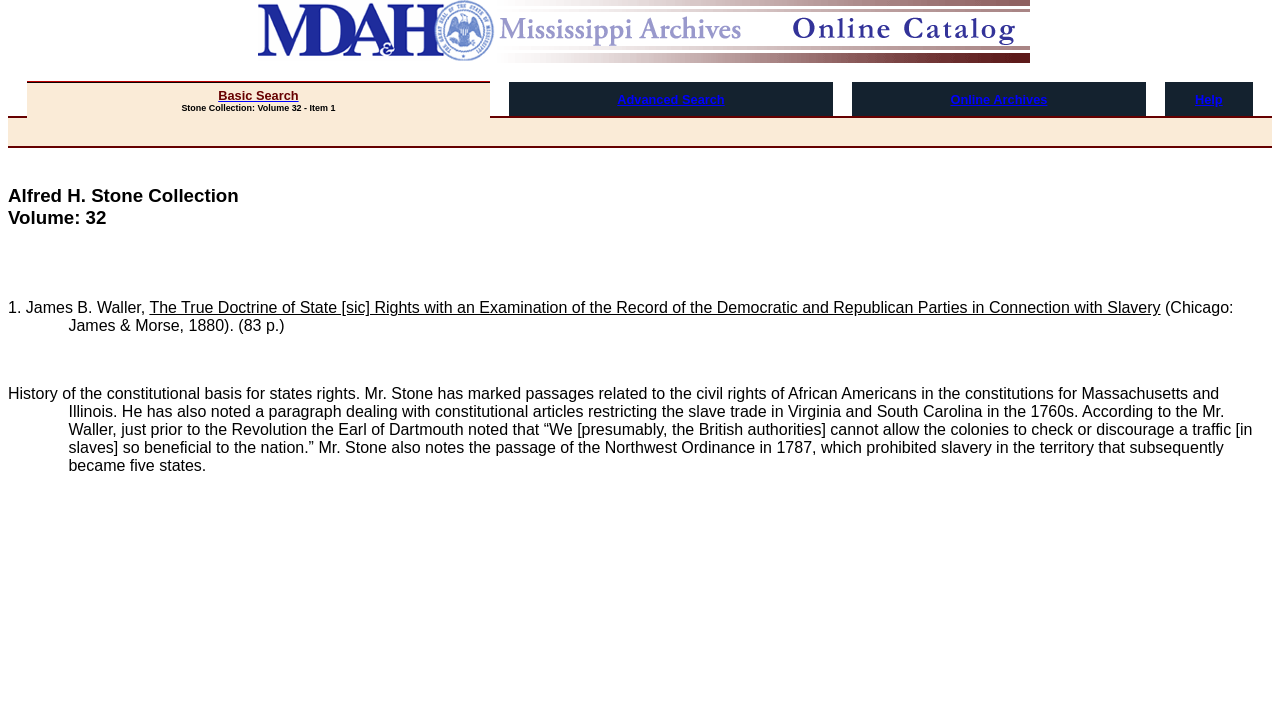What is the topic of the book?
Your answer should be a single word or phrase derived from the screenshot.

State rights and slavery